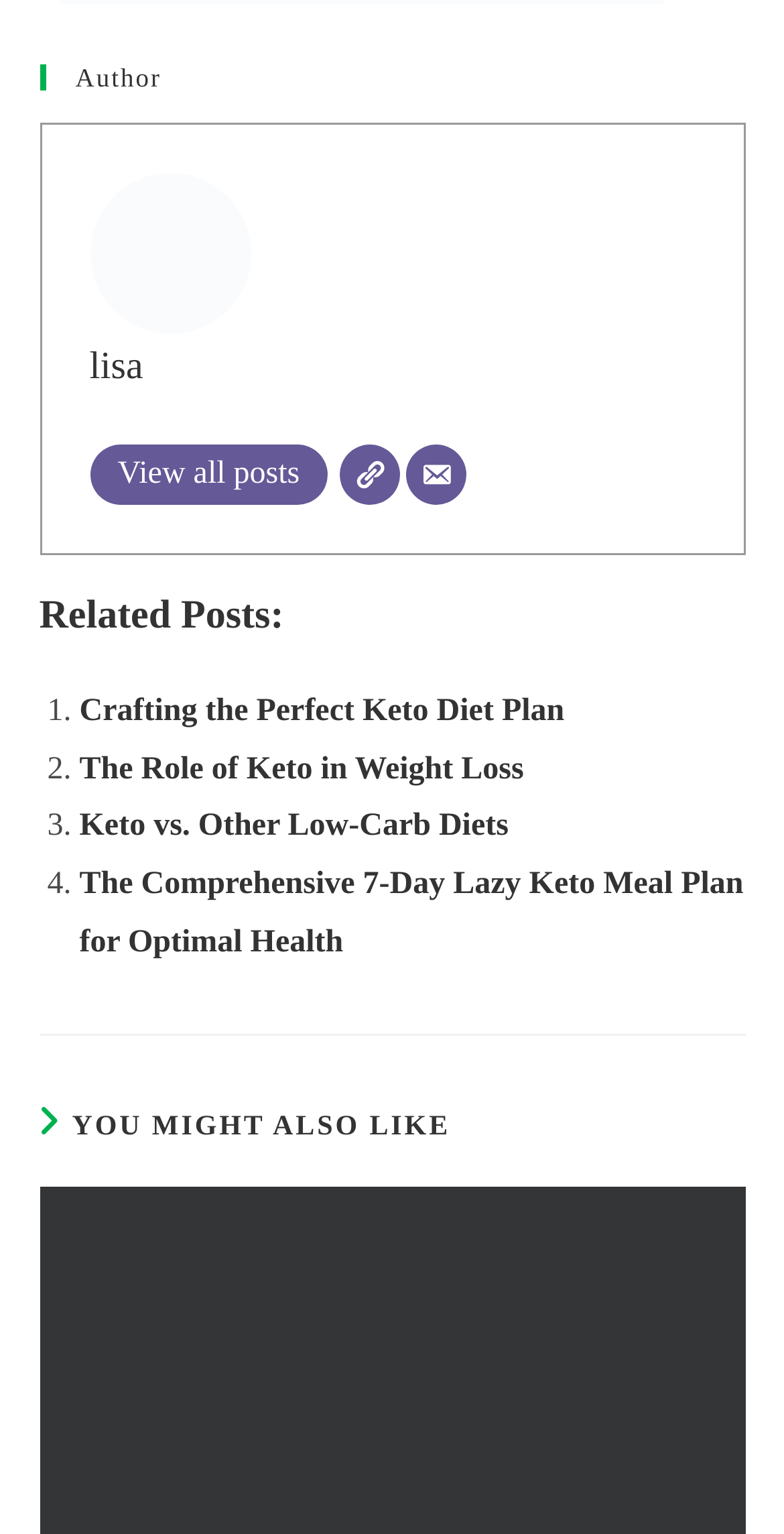Indicate the bounding box coordinates of the element that needs to be clicked to satisfy the following instruction: "View author's profile". The coordinates should be four float numbers between 0 and 1, i.e., [left, top, right, bottom].

[0.114, 0.226, 0.182, 0.253]